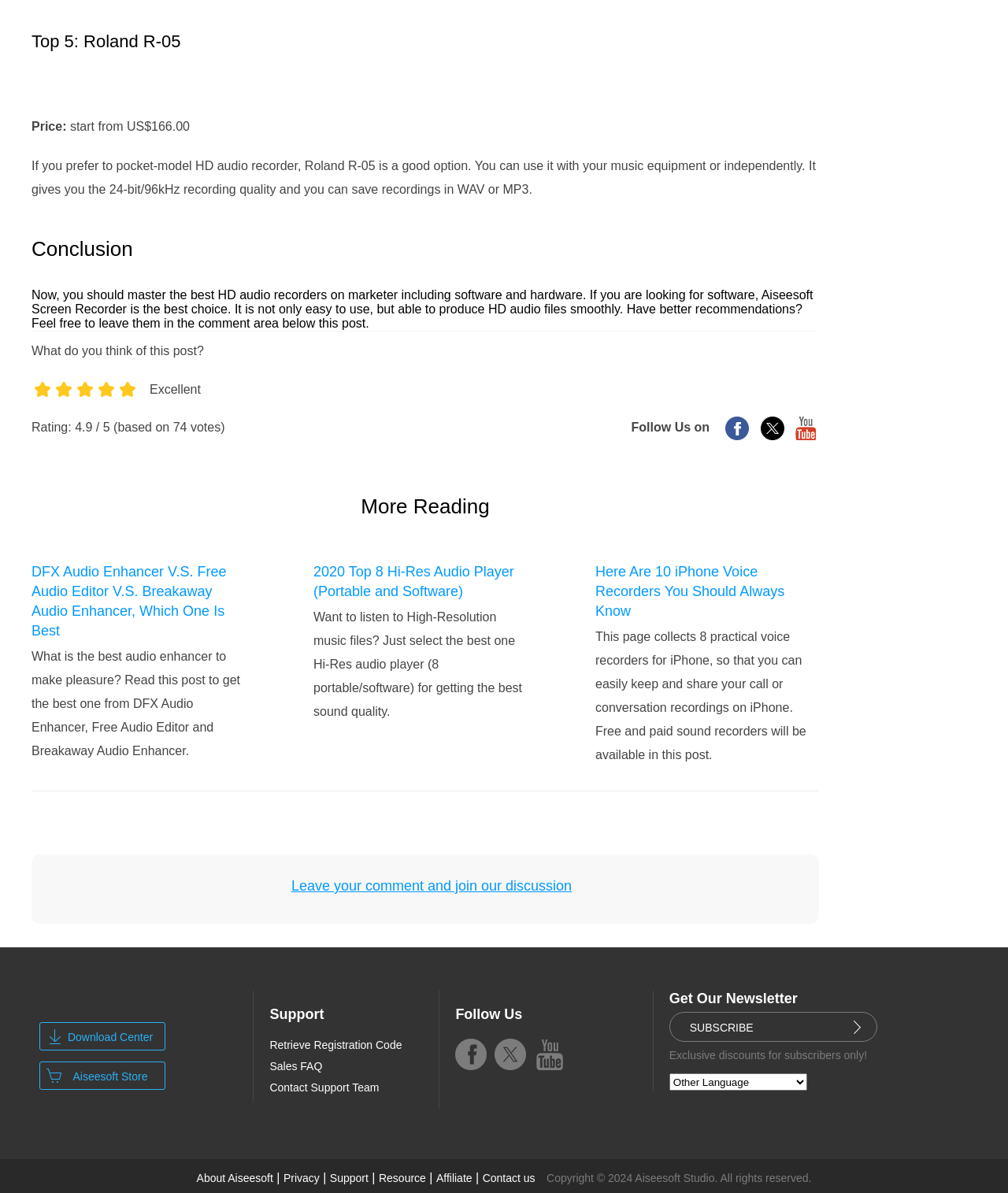How many voice recorders are mentioned for iPhone?
Refer to the image and provide a one-word or short phrase answer.

10